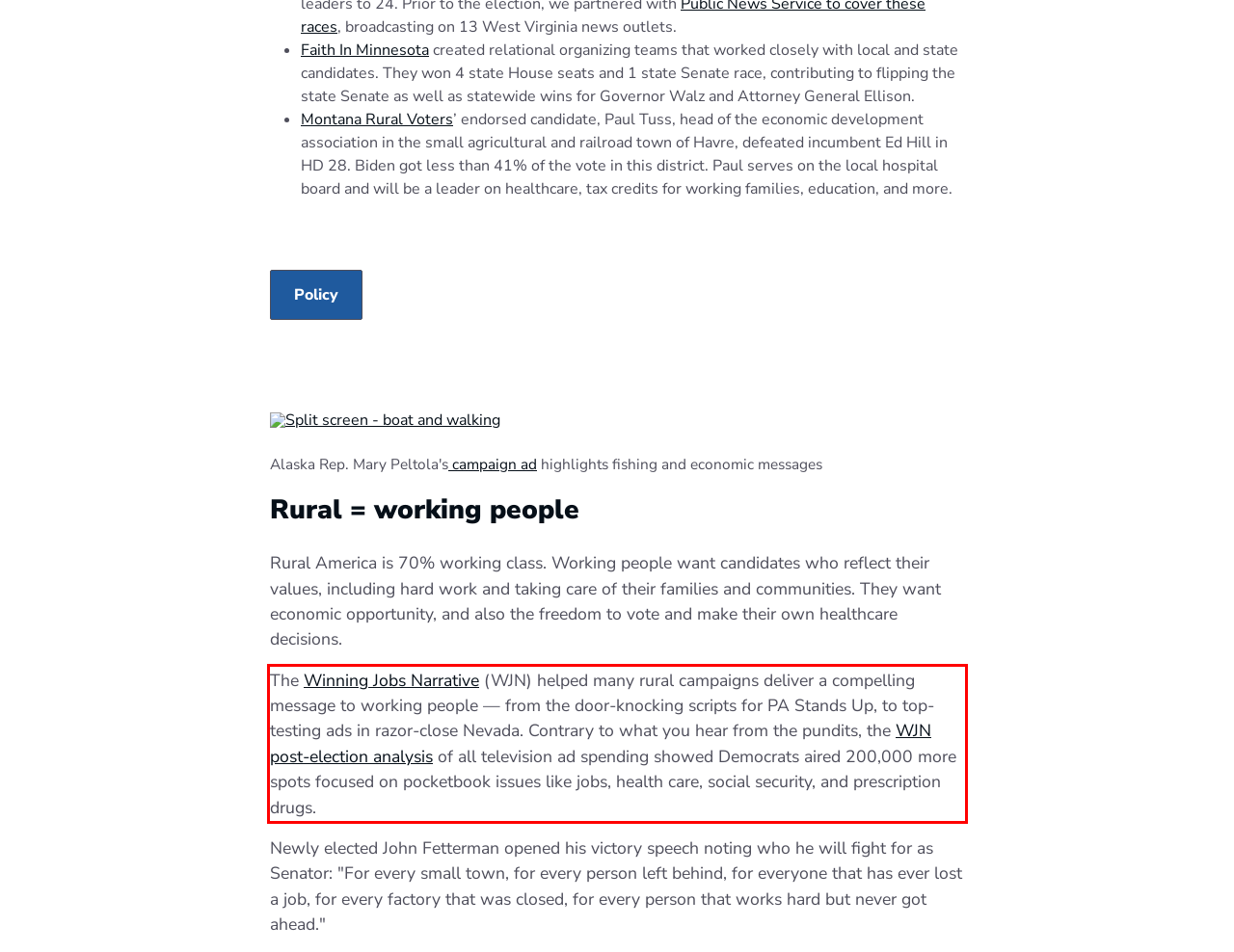The screenshot provided shows a webpage with a red bounding box. Apply OCR to the text within this red bounding box and provide the extracted content.

The Winning Jobs Narrative (WJN) helped many rural campaigns deliver a compelling message to working people — from the door-knocking scripts for PA Stands Up, to top-testing ads in razor-close Nevada. Contrary to what you hear from the pundits, the WJN post-election analysis of all television ad spending showed Democrats aired 200,000 more spots focused on pocketbook issues like jobs, health care, social security, and prescription drugs.